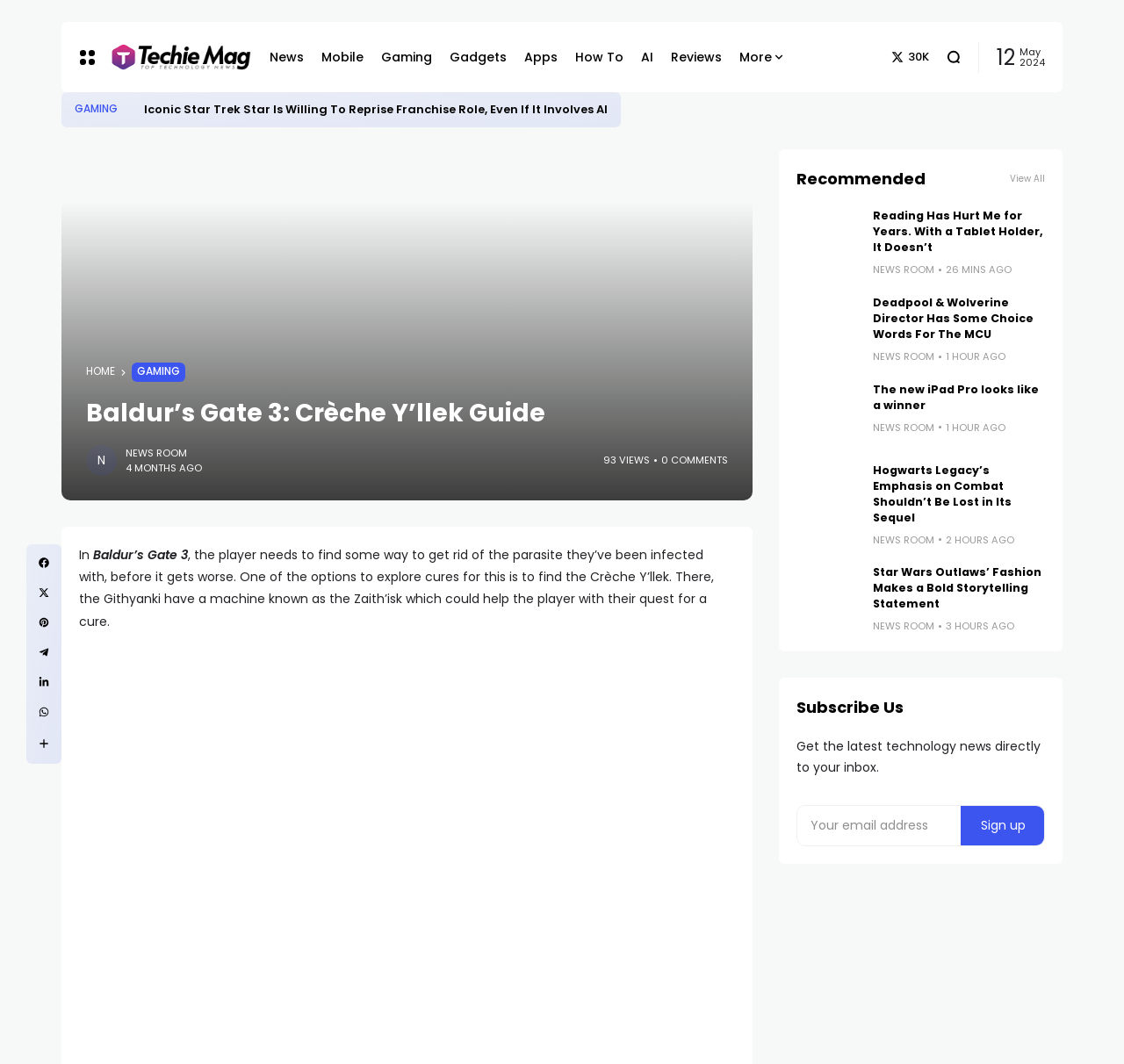Detail the webpage's structure and highlights in your description.

This webpage is about a gaming guide for Baldur's Gate 3, specifically focusing on the Crèche Y'lelek area. At the top, there is a logo and a navigation menu with links to various sections such as News, Mobile, Gaming, and more. Below the navigation menu, there is a heading that reads "Baldur's Gate 3: Crèche Y'lelek Guide" and a brief description of the guide.

The main content of the page is divided into two sections. The first section provides a detailed guide on how to find a cure for a parasite infection in the game, including a description of the Crèche Y'lelek area and the Zaith'isk machine. This section also includes an image related to the game.

The second section is a list of recommended articles, each with a heading, a brief description, and a link to the full article. There are five articles in total, with topics ranging from reading with a tablet holder to news about the MCU and Star Wars. Each article has a timestamp indicating when it was published.

On the left side of the page, there is a sidebar with links to various sections of the website, including Home, News Room, and Gaming. There are also social media links and a search bar at the top of the page.